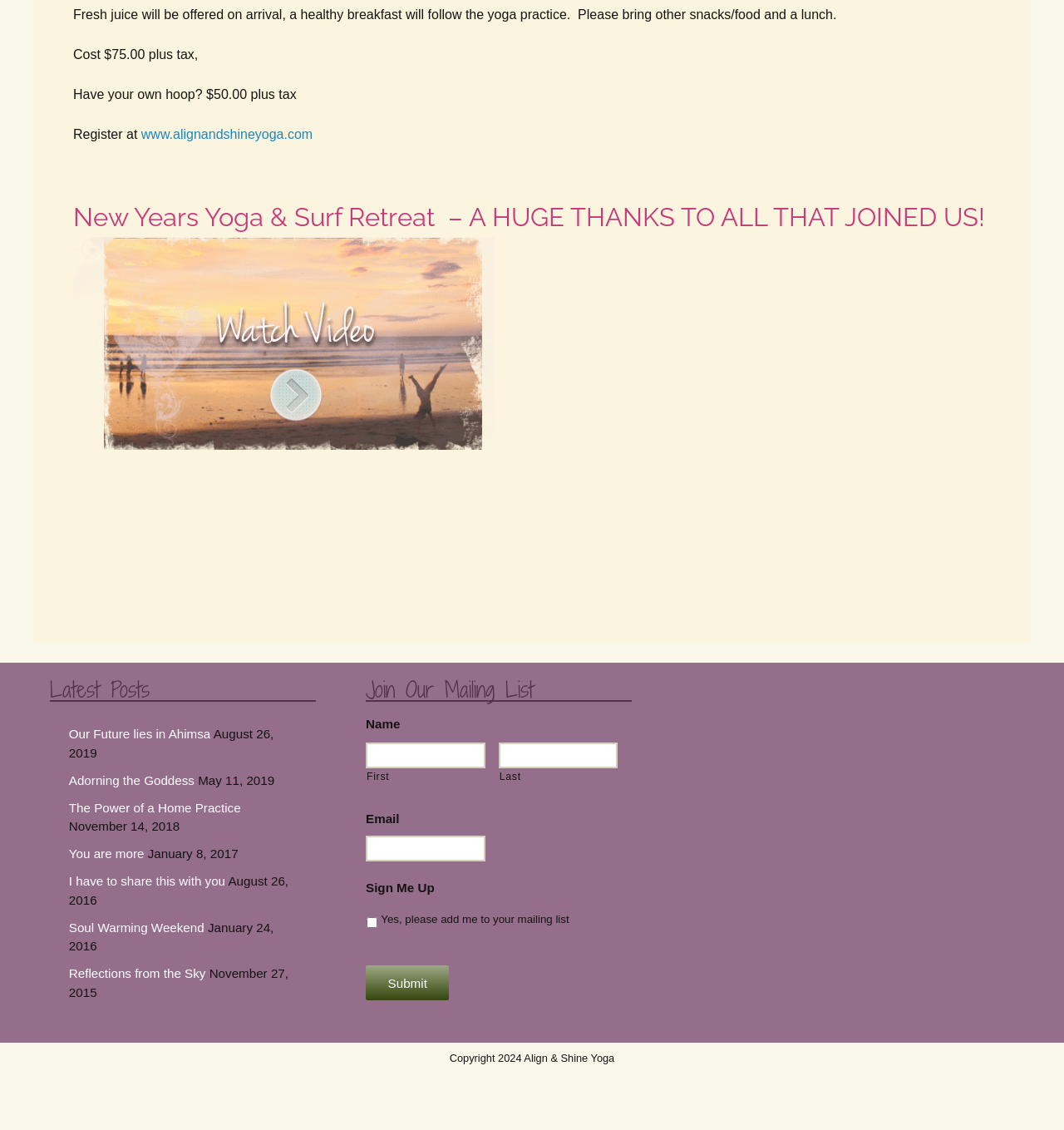Given the following UI element description: "NWA Alternate Community Education, LLC", find the bounding box coordinates in the webpage screenshot.

None